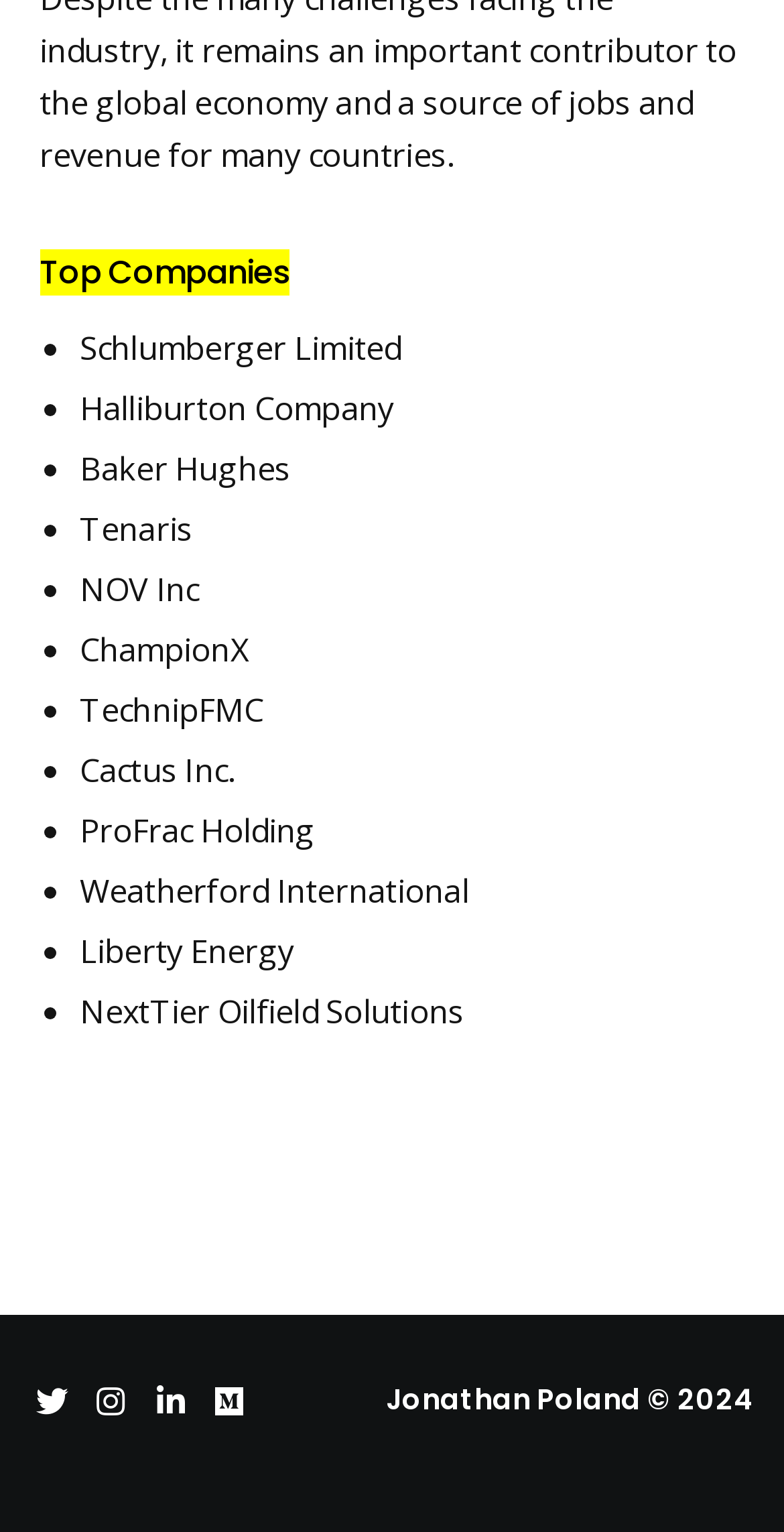Please answer the following question using a single word or phrase: What social media platforms are linked?

Twitter, Instagram, LinkedIn, Medium